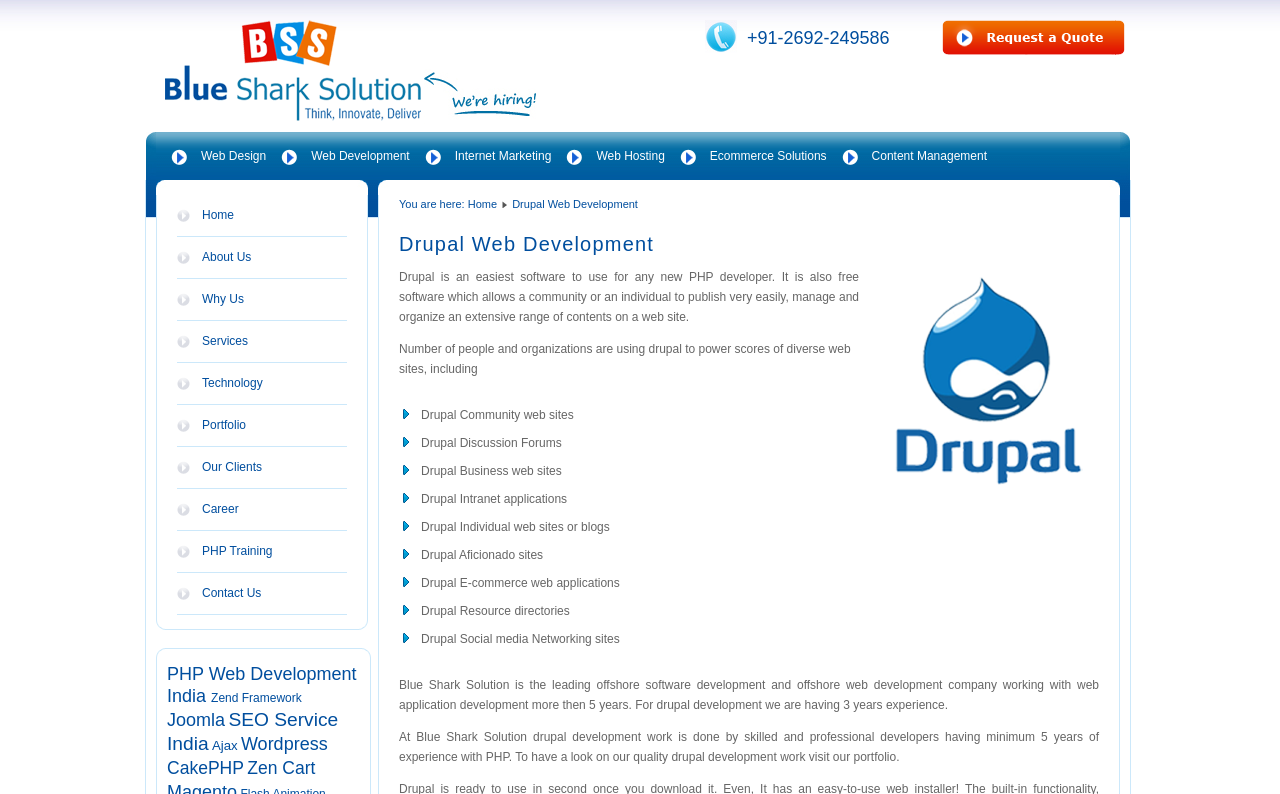Determine the bounding box coordinates of the clickable element to complete this instruction: "Learn more about 'Drupal Web Development'". Provide the coordinates in the format of four float numbers between 0 and 1, [left, top, right, bottom].

[0.312, 0.296, 0.859, 0.336]